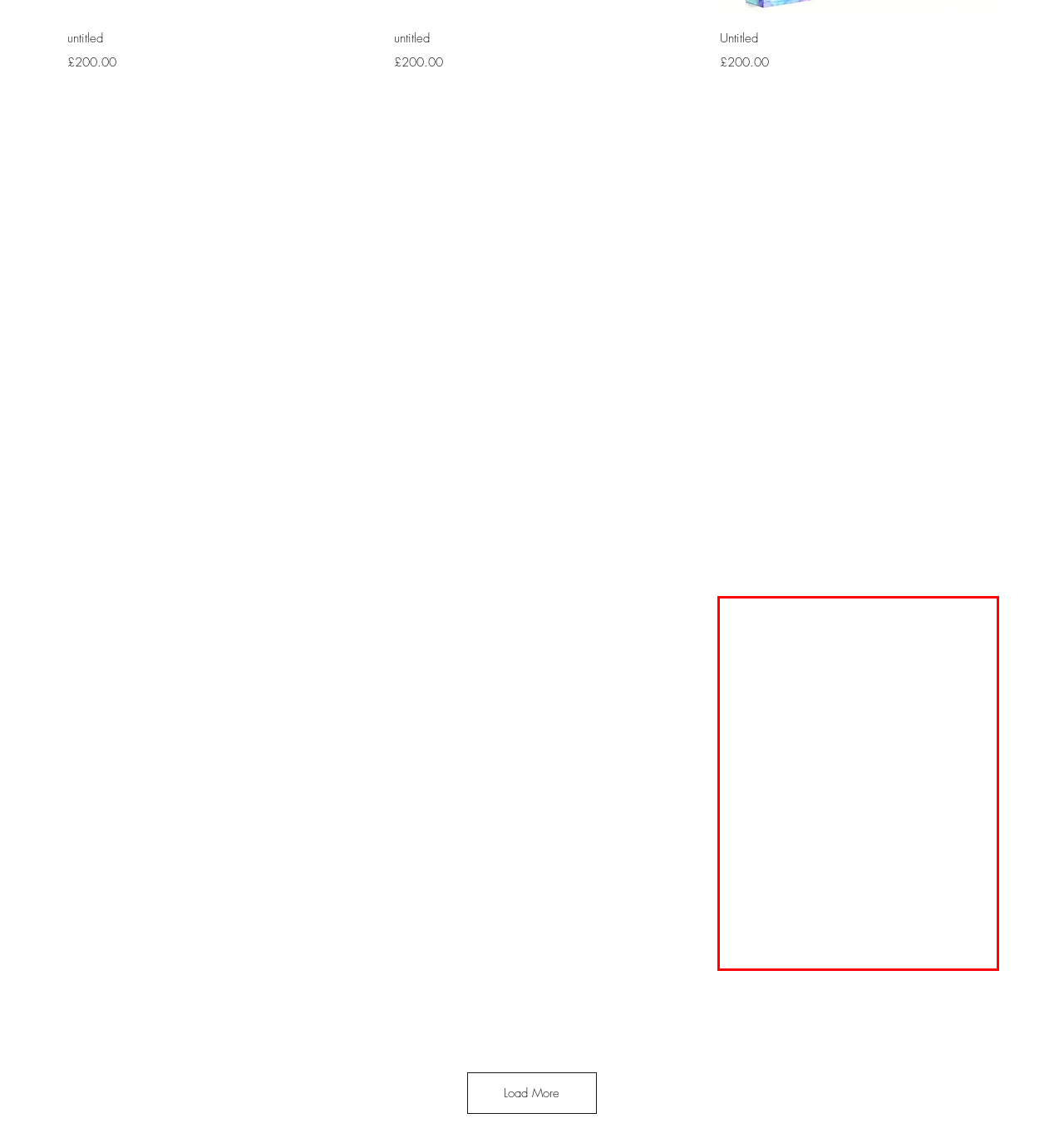You have received a screenshot of a webpage with a red bounding box indicating a UI element. Please determine the most fitting webpage description that matches the new webpage after clicking on the indicated element. The choices are:
A. Large Abstract Canvas | | Angela May Fairbank
B. Cart | Angela May Fairbank
C. Untitled | Angela May Fairbank
D. Overview Effect series: Mini 2 | Angela May Fairbank
E. Nova Small 1 | Angela May Fairbank
F. Aerglo | Angela May Fairbank
G. Abstract Art | Small Canvas | Angela May Fairbank
H. Christmas Windows / Holiday Windows / Snow Windows/ decals/ Angela May Fairbank

D